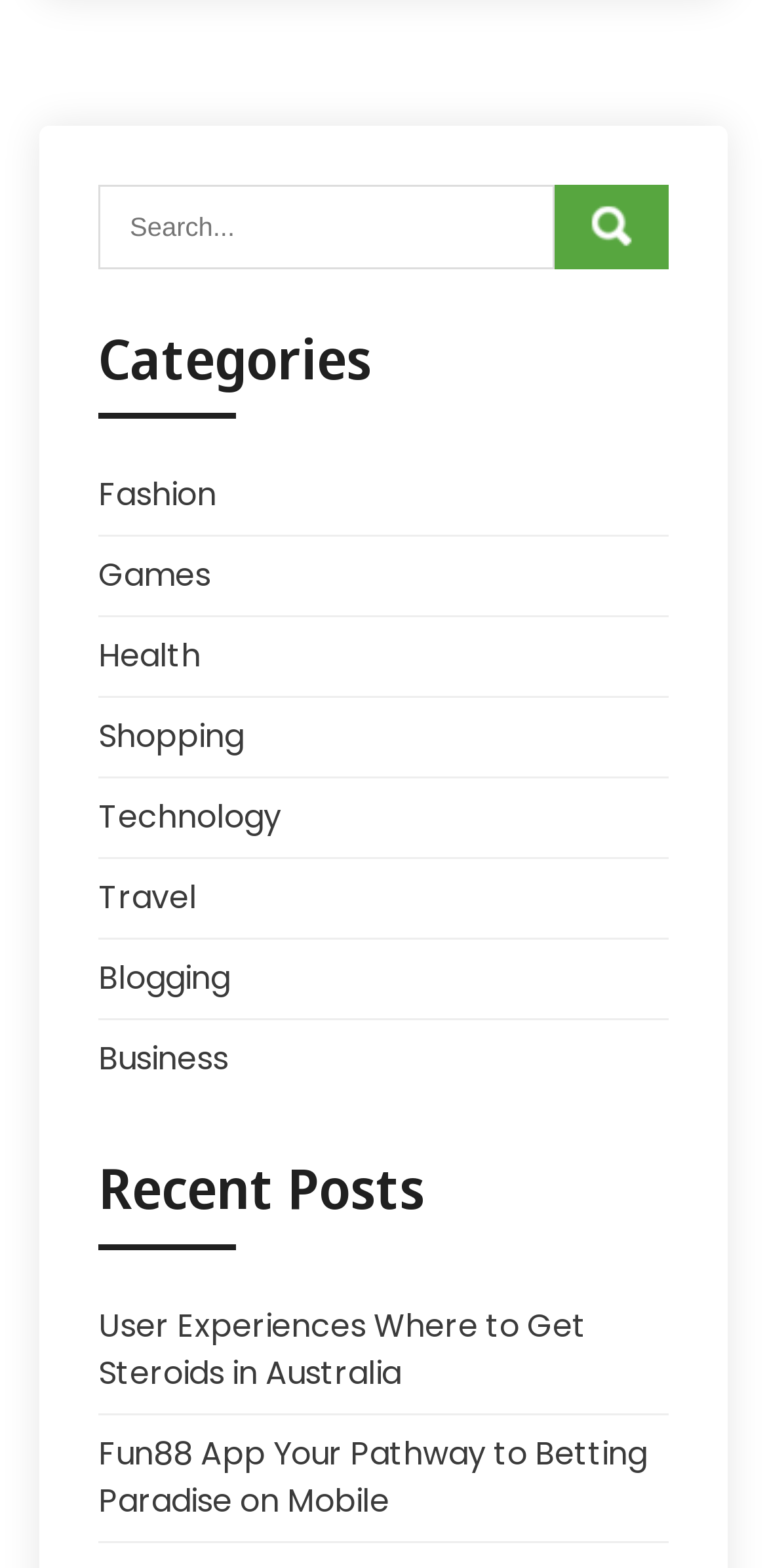Please indicate the bounding box coordinates for the clickable area to complete the following task: "Read the legal notice". The coordinates should be specified as four float numbers between 0 and 1, i.e., [left, top, right, bottom].

None